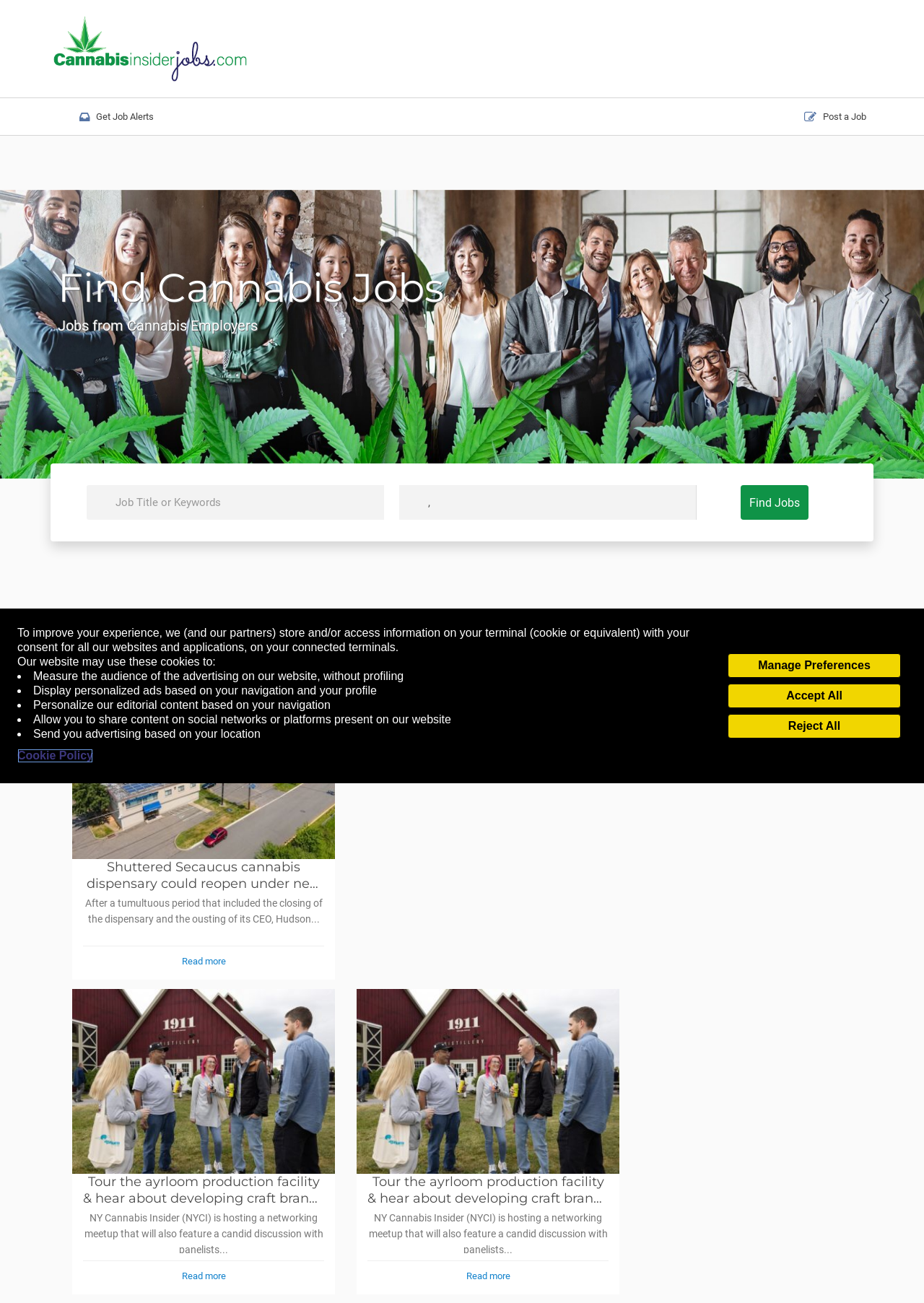Please find the bounding box coordinates of the clickable region needed to complete the following instruction: "Read more about shuttered Secaucus cannabis dispensary". The bounding box coordinates must consist of four float numbers between 0 and 1, i.e., [left, top, right, bottom].

[0.197, 0.266, 0.244, 0.275]